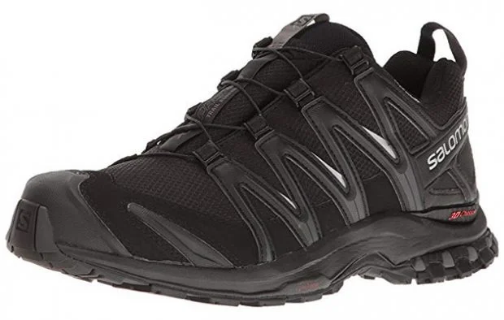Describe every significant element in the image thoroughly.

The image features the Salomon Men’s XA PRO 3D CS WP Trail Runner, an advanced all-weather shoe designed for outdoor adventures. Characterized by its sleek black design, the shoe combines functionality with style, making it suitable for various terrains. Key features include a protective toe cap for enhanced durability, a Climashield waterproof lining for superior weather protection, and an aggressive grip that provides excellent traction, even in wet conditions. The shoe's 3D advanced chassis delivers stability, ensuring a comfortable fit during prolonged wear. The innovative lacing system offers a secure fit, enhancing overall performance and support for any adventure seeker.